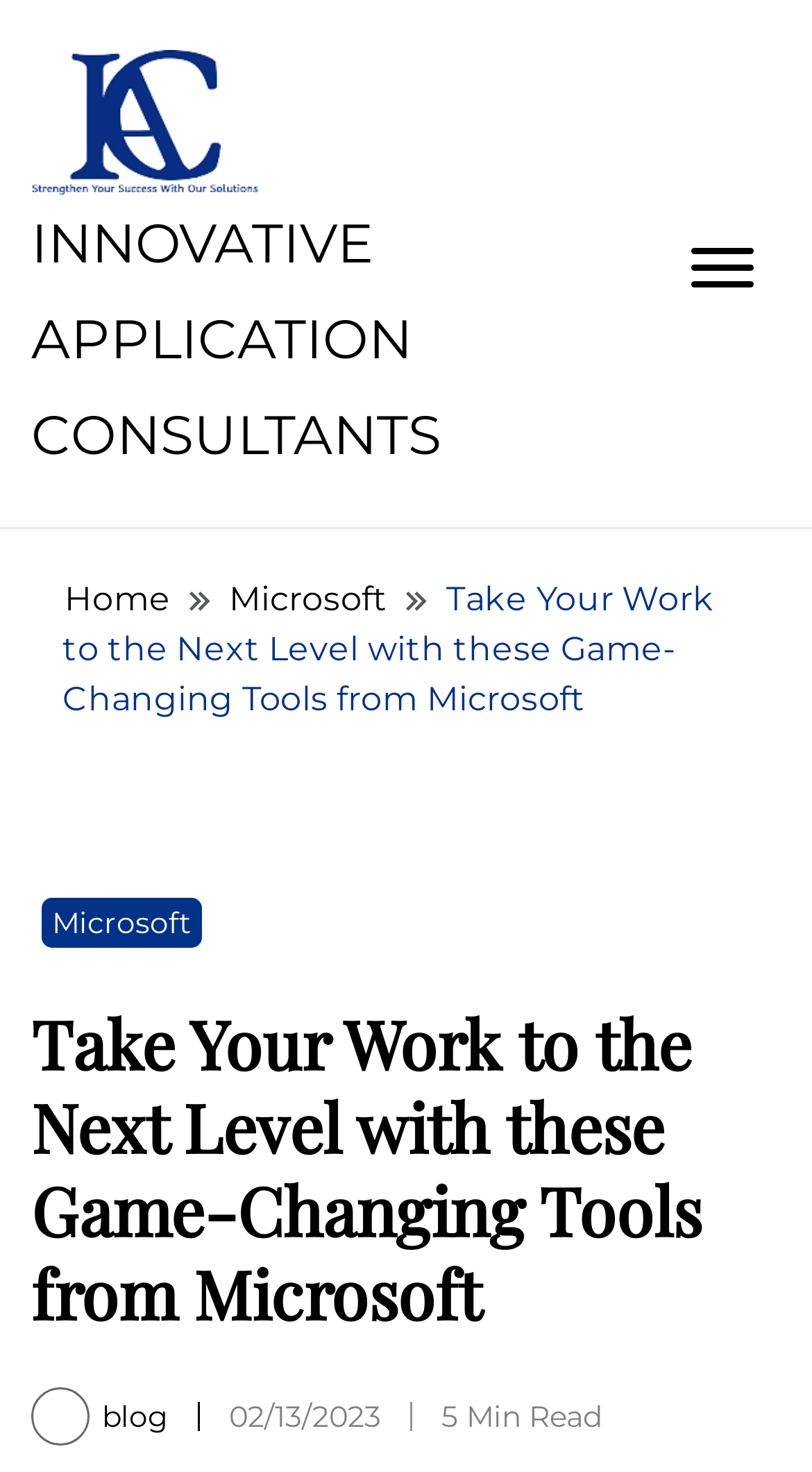What is the estimated reading time of the blog post?
Respond with a short answer, either a single word or a phrase, based on the image.

5 Min Read